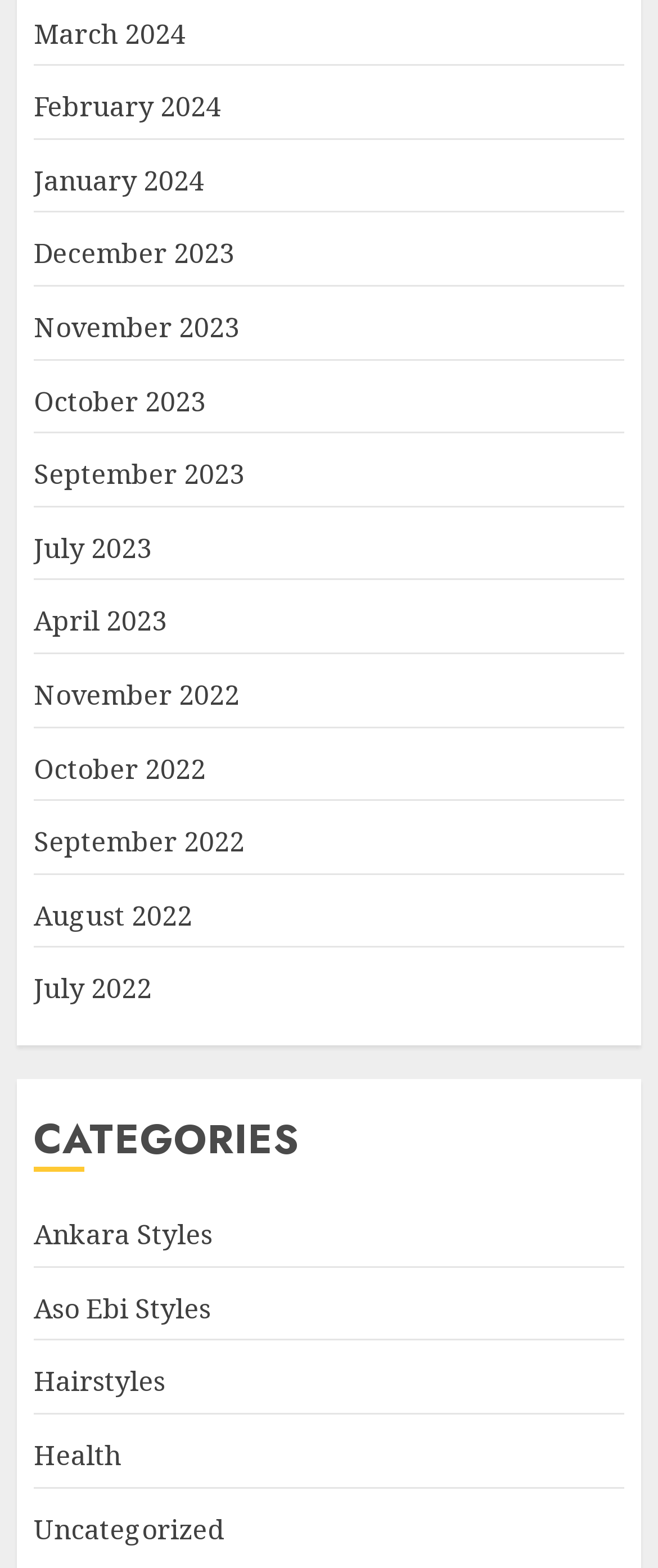Find the bounding box coordinates of the element to click in order to complete the given instruction: "Read Health articles."

[0.051, 0.916, 0.185, 0.941]